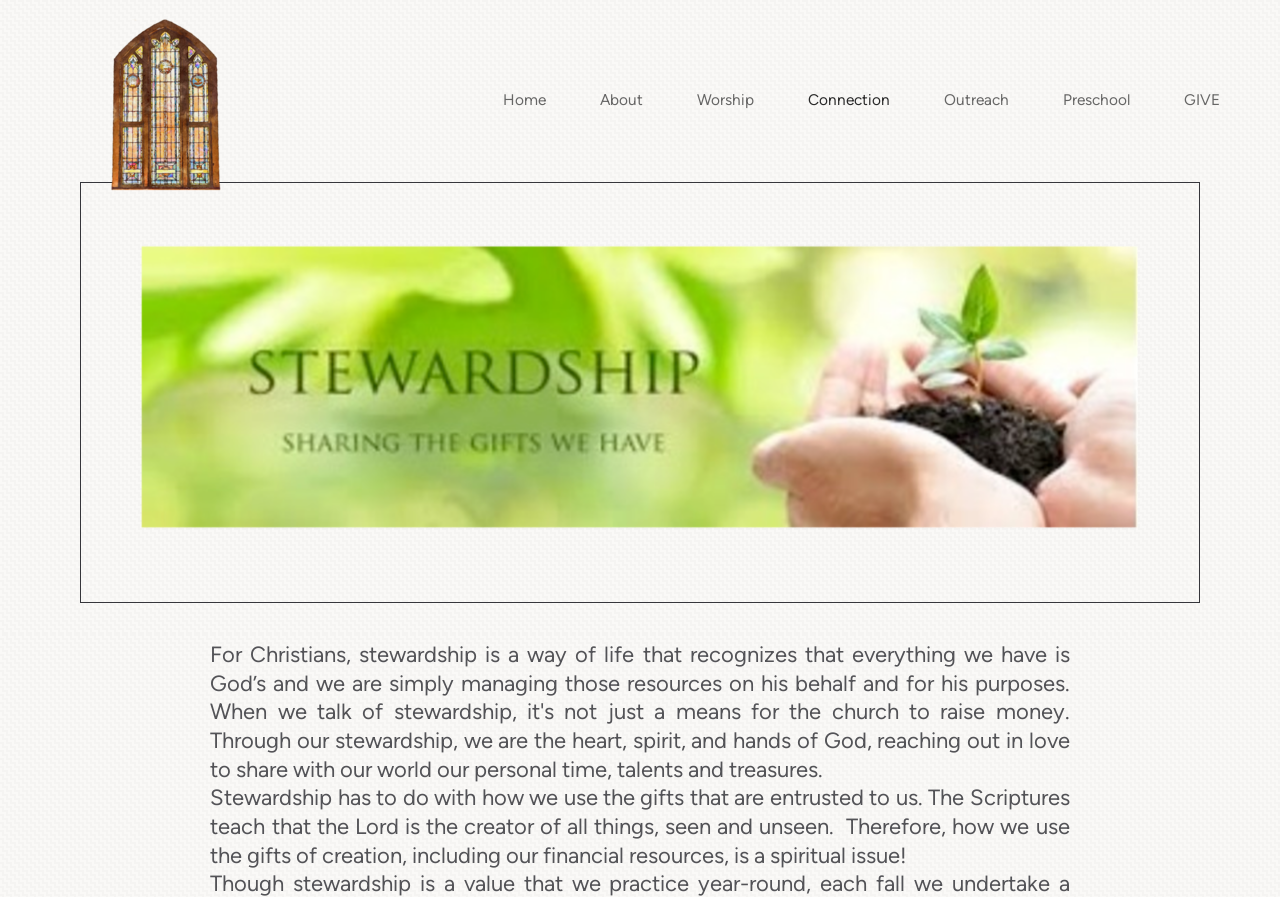Give a detailed explanation of the elements present on the webpage.

The webpage is about Stewardship in the context of Christianity, specifically from the perspective of Mount Carmel United Methodist Church. At the top of the page, there is a header section that spans the entire width, containing a logo image on the left and a series of navigation links to the right, including "Home", "About", "Worship", "Connection", "Outreach", "Preschool", and "GIVE". 

Below the header, there is a large image that takes up most of the page's width, leaving some margin on the left and right sides. 

Underneath the image, there is a paragraph of text that discusses the concept of Stewardship, explaining that it involves using the gifts entrusted to us in a way that honors God, as the creator of all things. The text is positioned near the bottom of the page, with some space above it and more space below it.